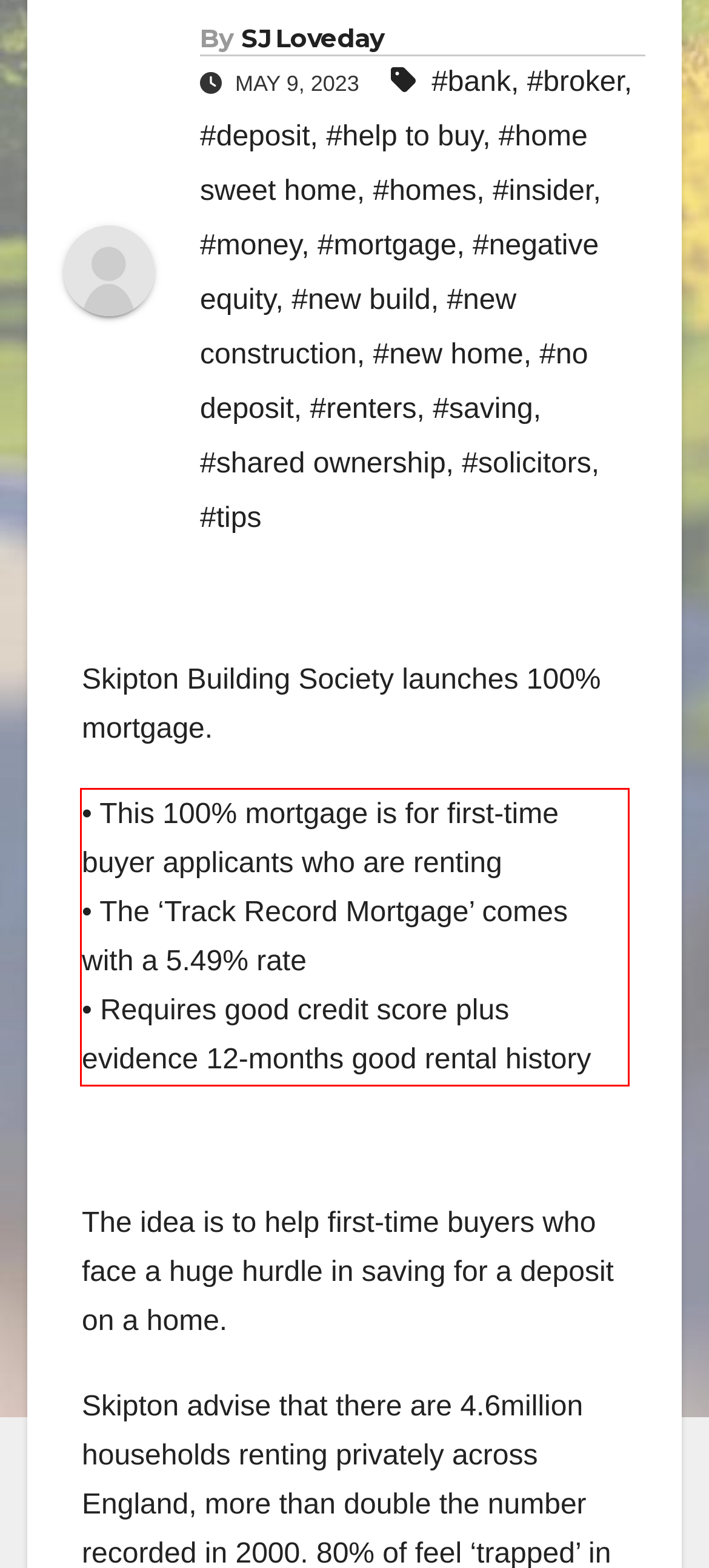Please analyze the screenshot of a webpage and extract the text content within the red bounding box using OCR.

• This 100% mortgage is for first-time buyer applicants who are renting • The ‘Track Record Mortgage’ comes with a 5.49% rate • Requires good credit score plus evidence 12-months good rental history